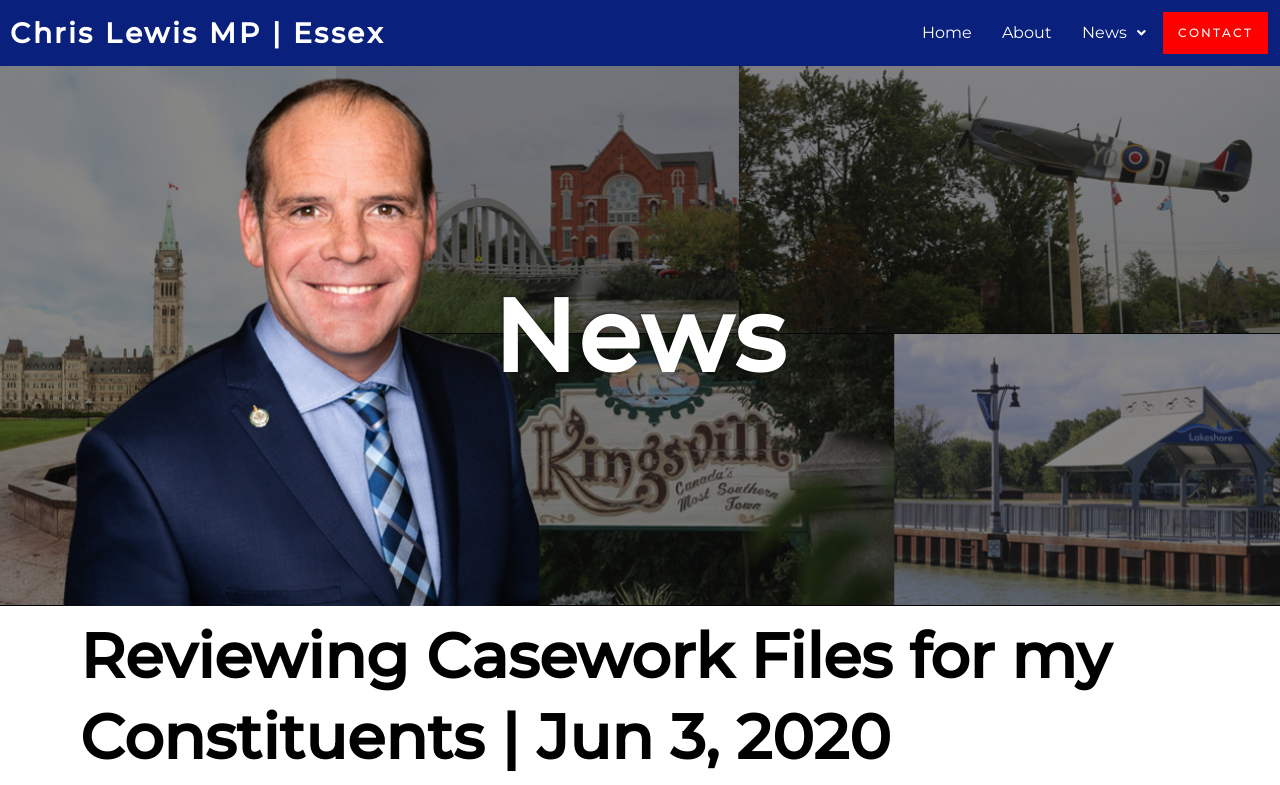Please provide the bounding box coordinate of the region that matches the element description: Home. Coordinates should be in the format (top-left x, top-left y, bottom-right x, bottom-right y) and all values should be between 0 and 1.

[0.709, 0.013, 0.771, 0.071]